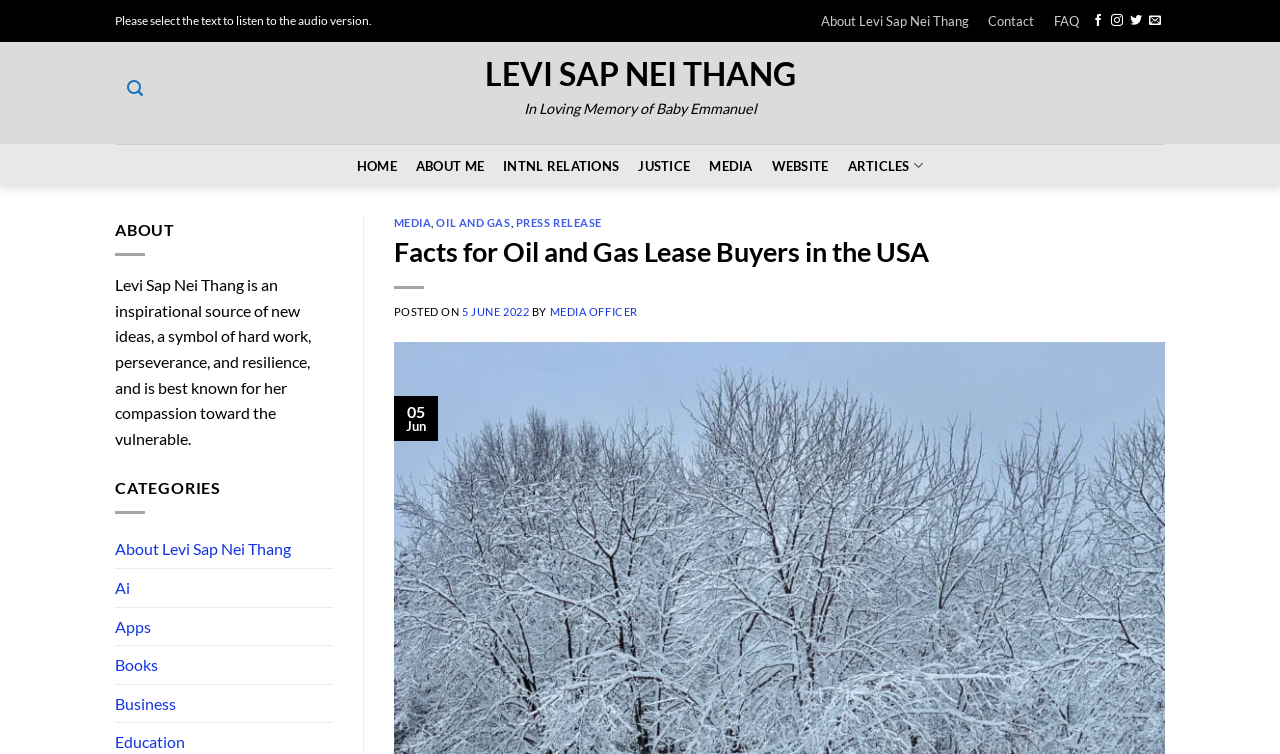Provide the bounding box coordinates of the area you need to click to execute the following instruction: "Listen to the audio version".

[0.09, 0.018, 0.291, 0.038]